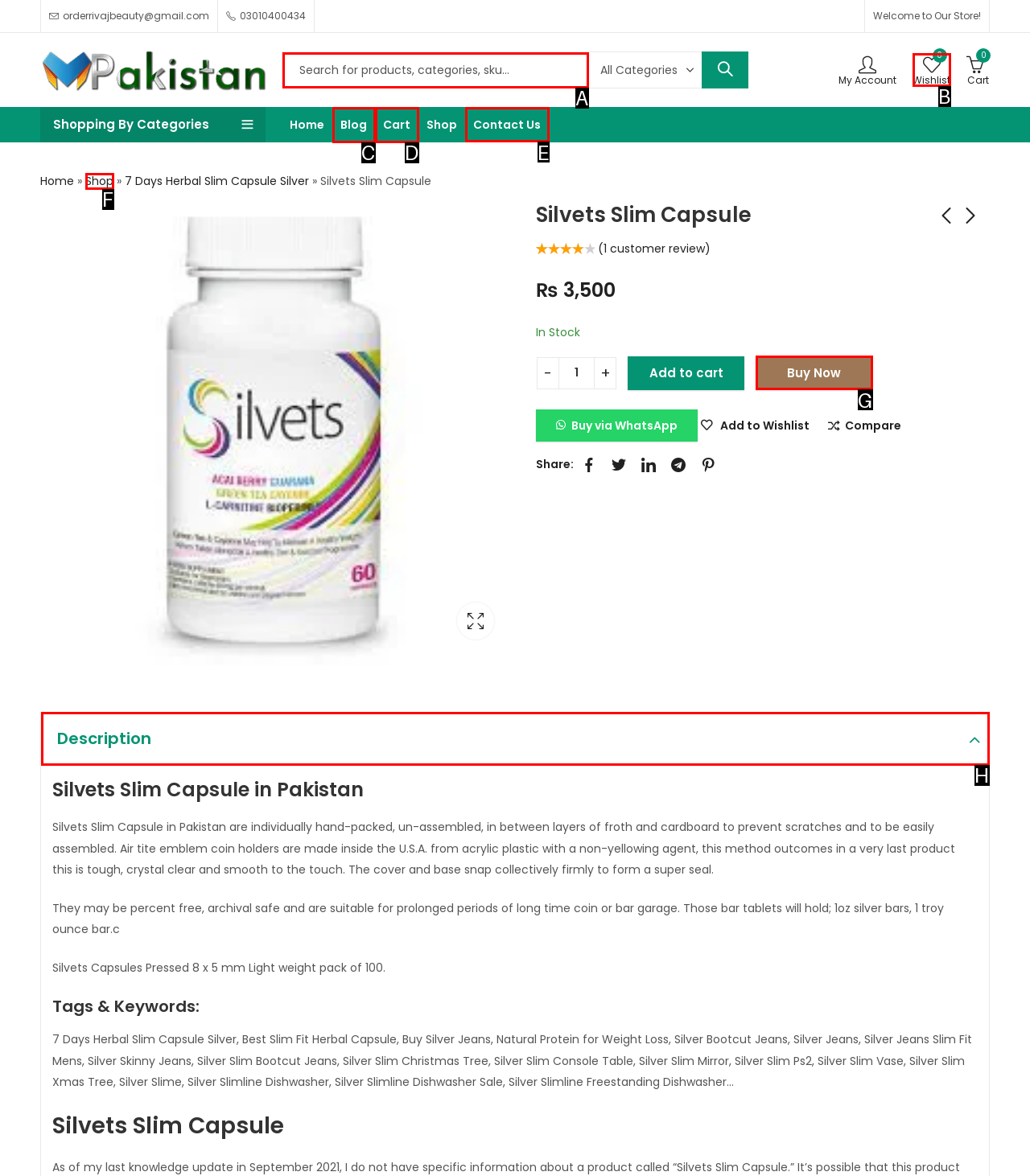Pick the right letter to click to achieve the task: Contact Us
Answer with the letter of the correct option directly.

E